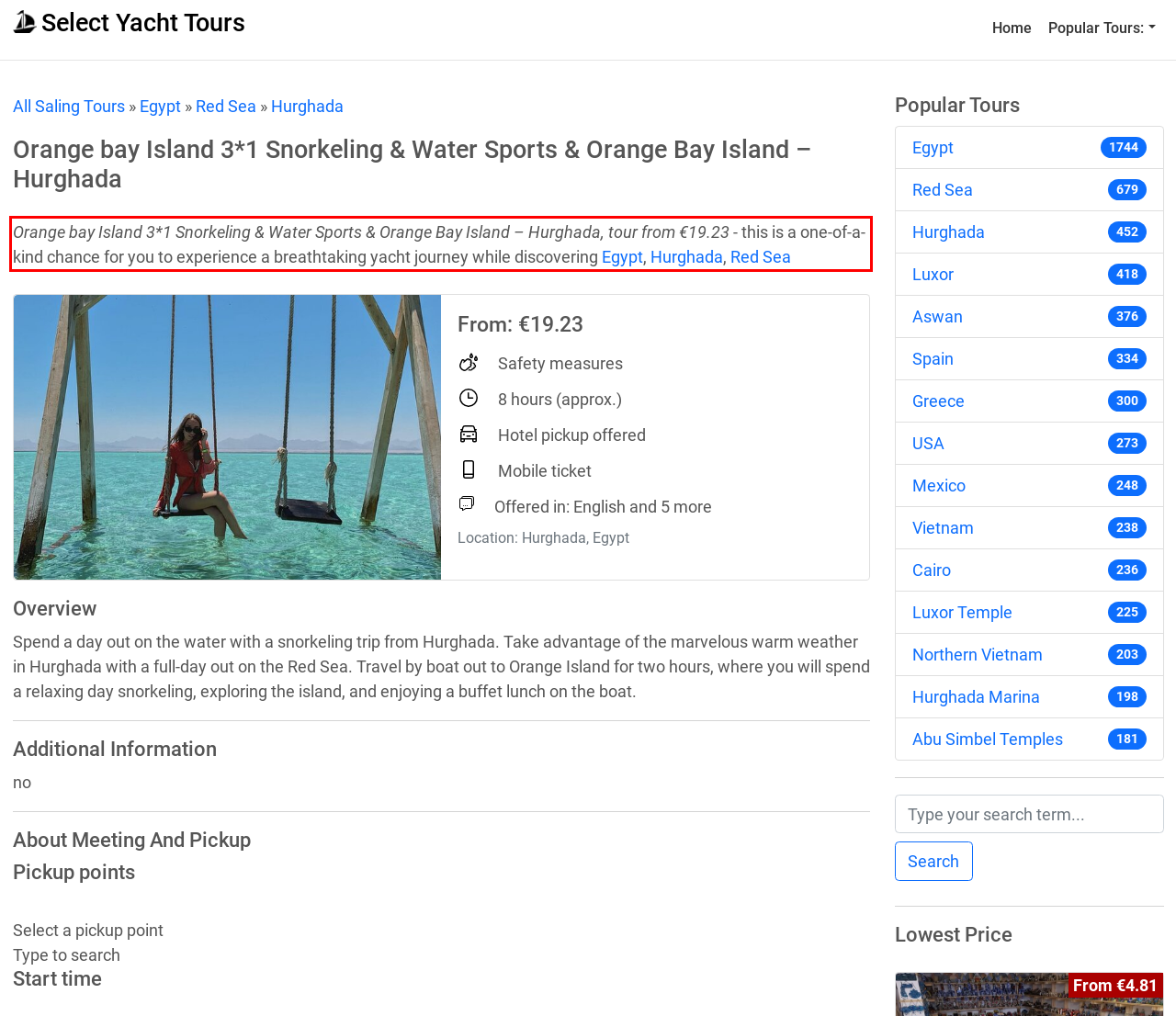You are provided with a screenshot of a webpage containing a red bounding box. Please extract the text enclosed by this red bounding box.

Orange bay Island 3*1 Snorkeling & Water Sports & Orange Bay Island – Hurghada, tour from €19.23 - this is a one-of-a-kind chance for you to experience a breathtaking yacht journey while discovering Egypt, Hurghada, Red Sea